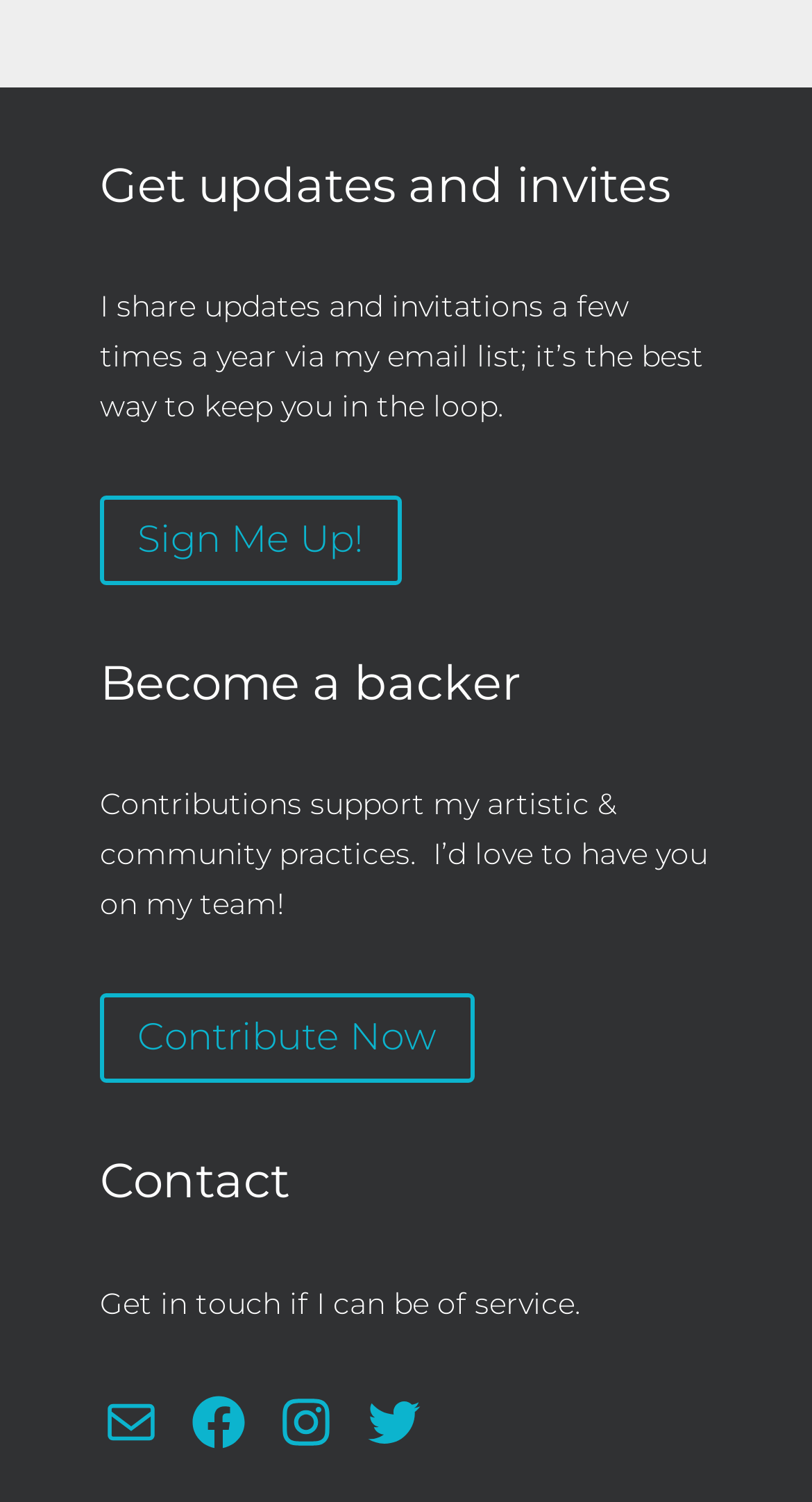What is the author's preferred method of contact?
Based on the screenshot, answer the question with a single word or phrase.

Mail